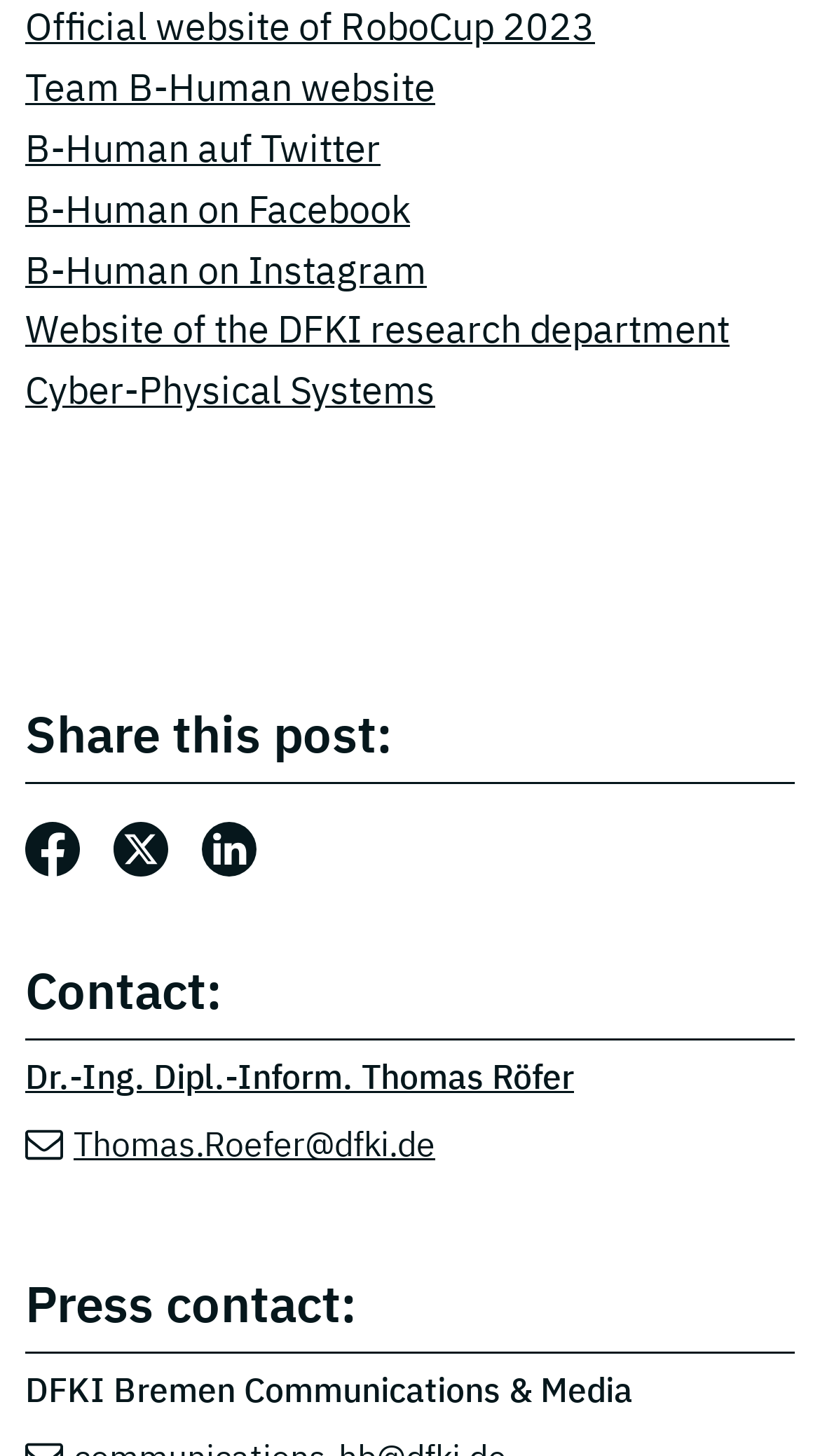Identify the bounding box coordinates of the clickable region to carry out the given instruction: "Email Thomas.Roefer@dfki.de".

[0.031, 0.766, 0.531, 0.806]